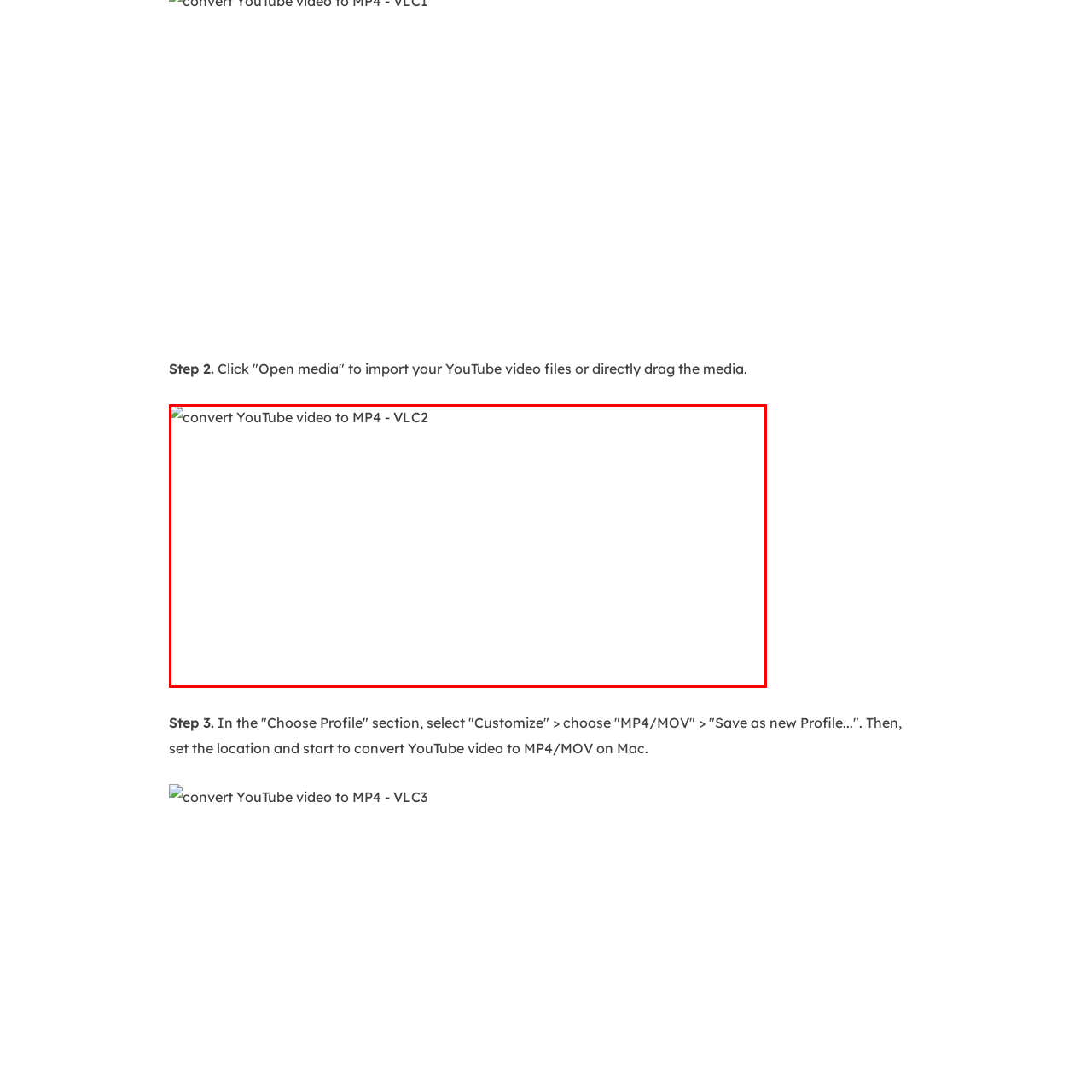Compose a thorough description of the image encased in the red perimeter.

The image titled "convert YouTube video to MP4 - VLC2" visually represents a step in a tutorial focused on using VLC Media Player for video conversion. This step is part of a process that enables users to import YouTube video files for conversion into the MP4 format. To proceed, the user is instructed to click the "Open media" button or simply drag and drop the media files directly into the VLC interface, facilitating an easy start to the conversion process. The instructional context suggests a user-friendly guide aimed at helping users navigate the functionalities of VLC for video file manipulation.